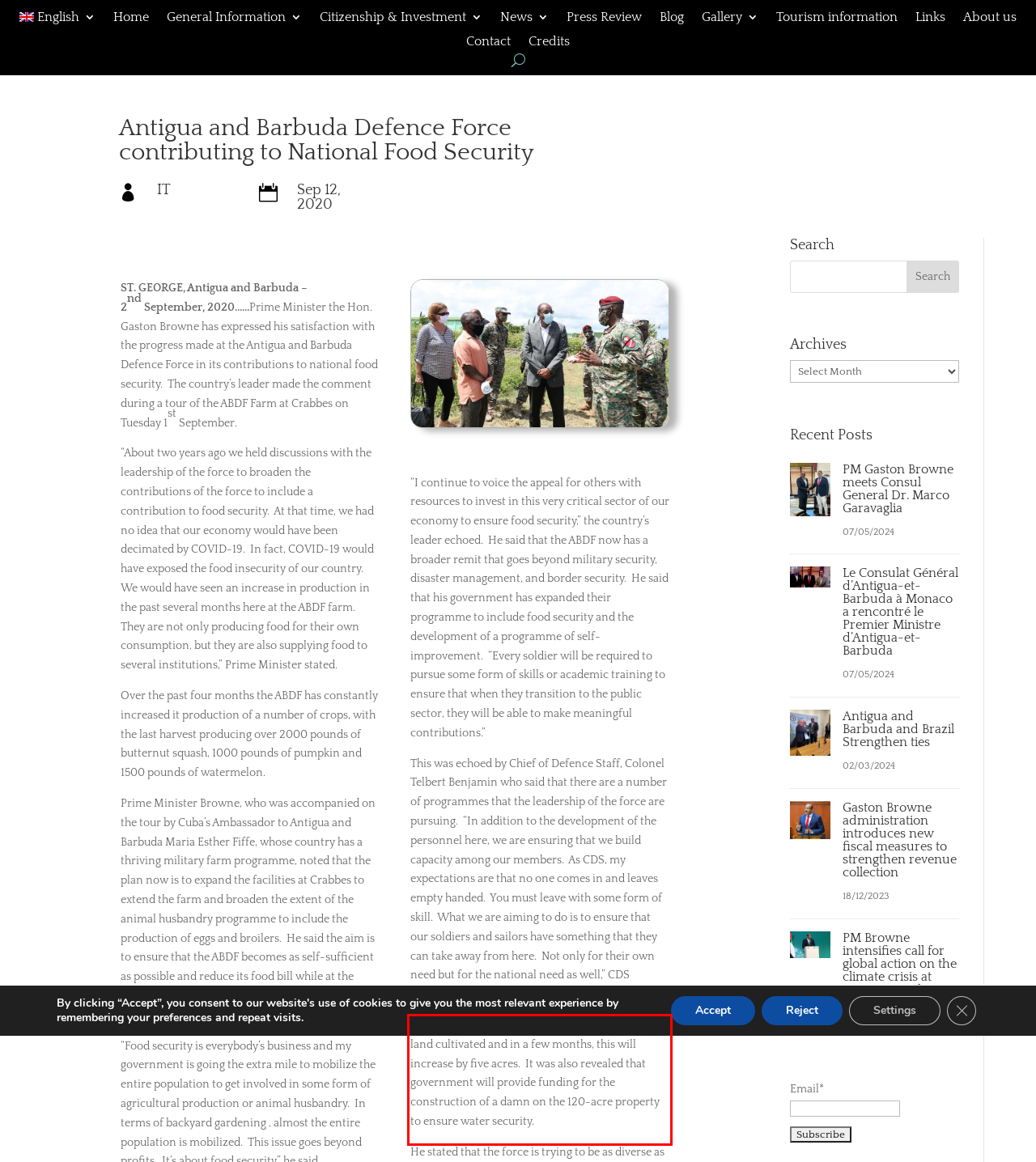Identify the text inside the red bounding box in the provided webpage screenshot and transcribe it.

He stated that currently the force has four acres of land cultivated and in a few months, this will increase by five acres. It was also revealed that government will provide funding for the construction of a damn on the 120-acre property to ensure water security.